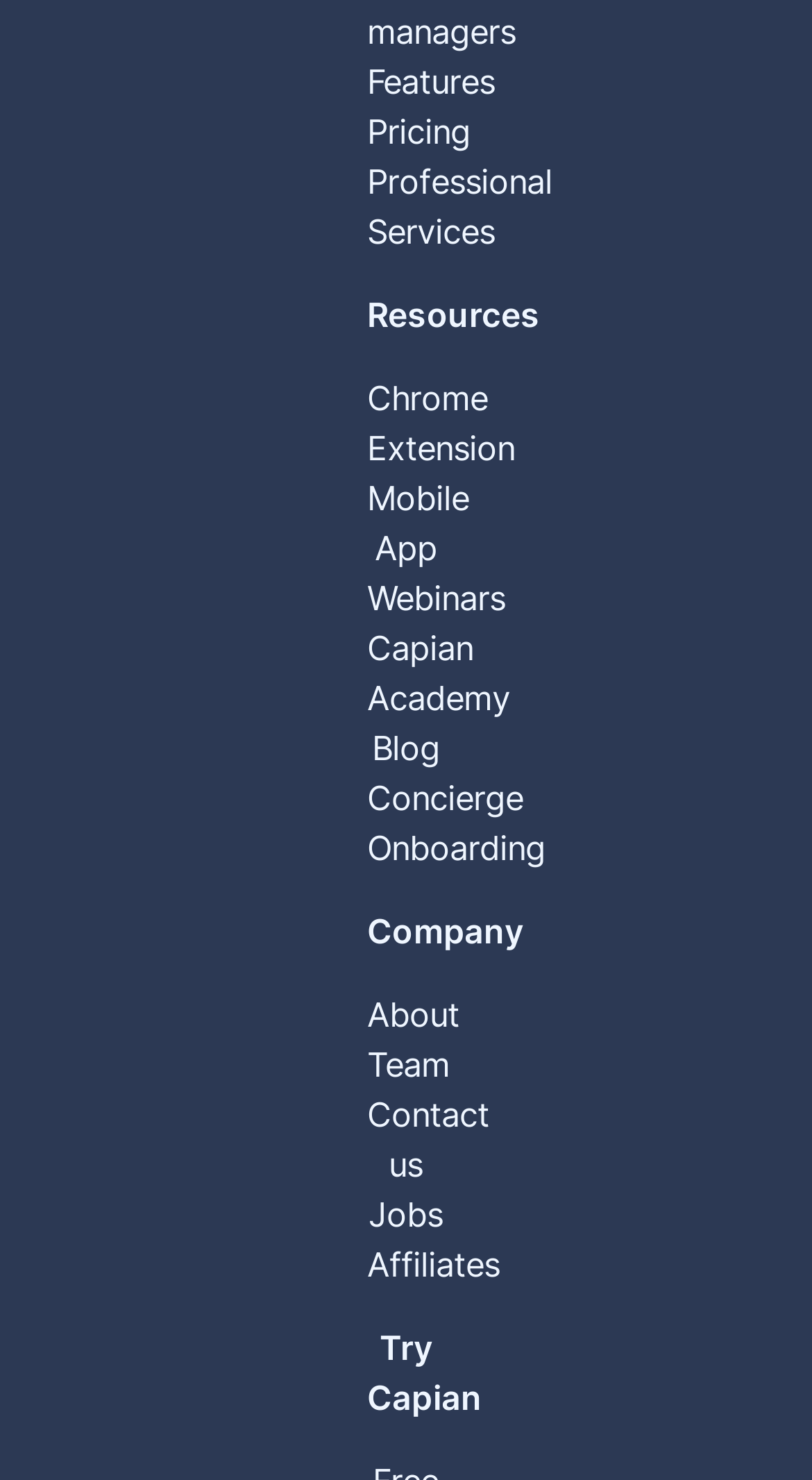Please identify the bounding box coordinates of the area that needs to be clicked to fulfill the following instruction: "Contact us."

[0.452, 0.739, 0.603, 0.801]